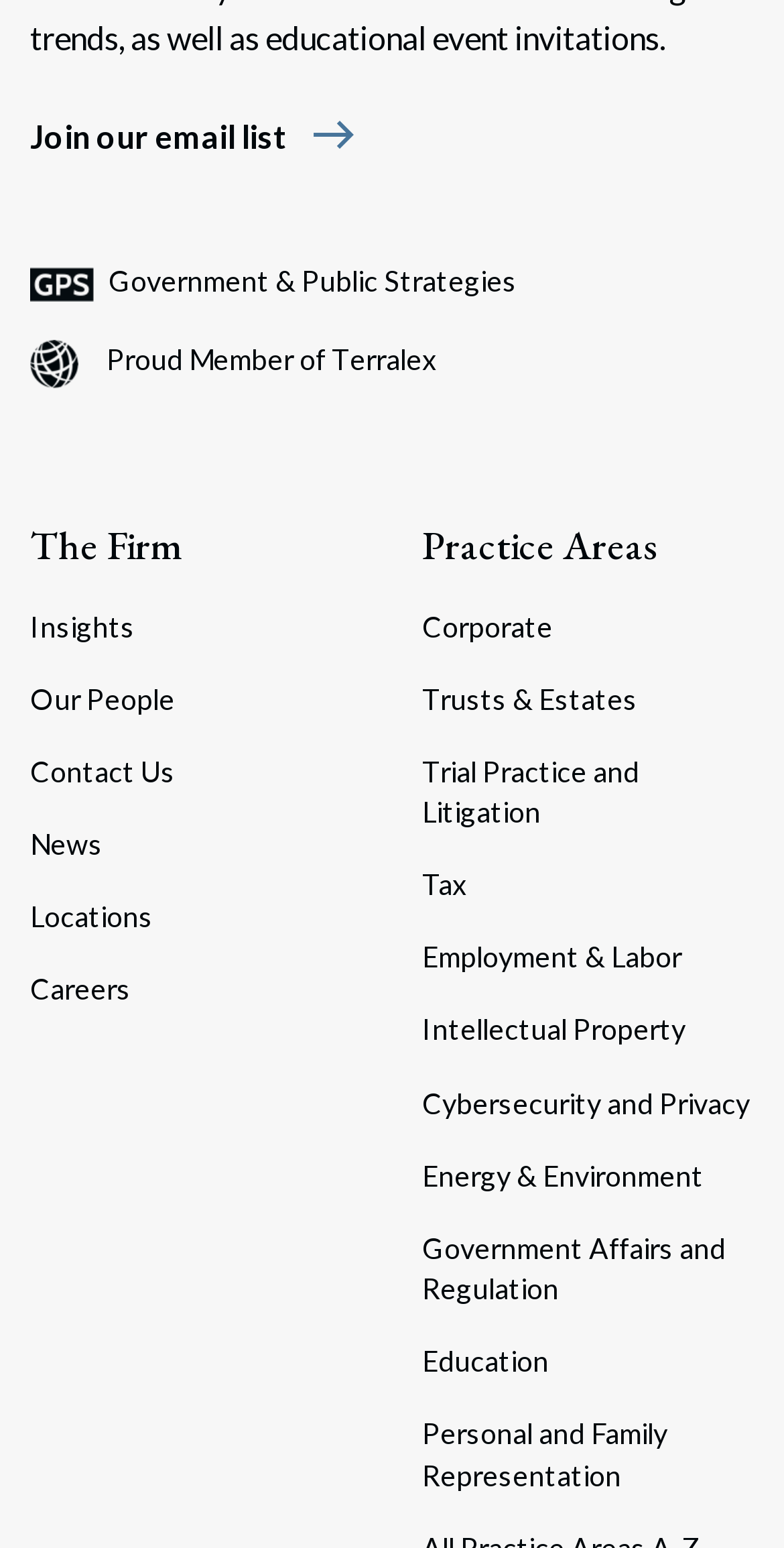Indicate the bounding box coordinates of the element that must be clicked to execute the instruction: "Explore the practice areas". The coordinates should be given as four float numbers between 0 and 1, i.e., [left, top, right, bottom].

[0.538, 0.334, 0.962, 0.371]